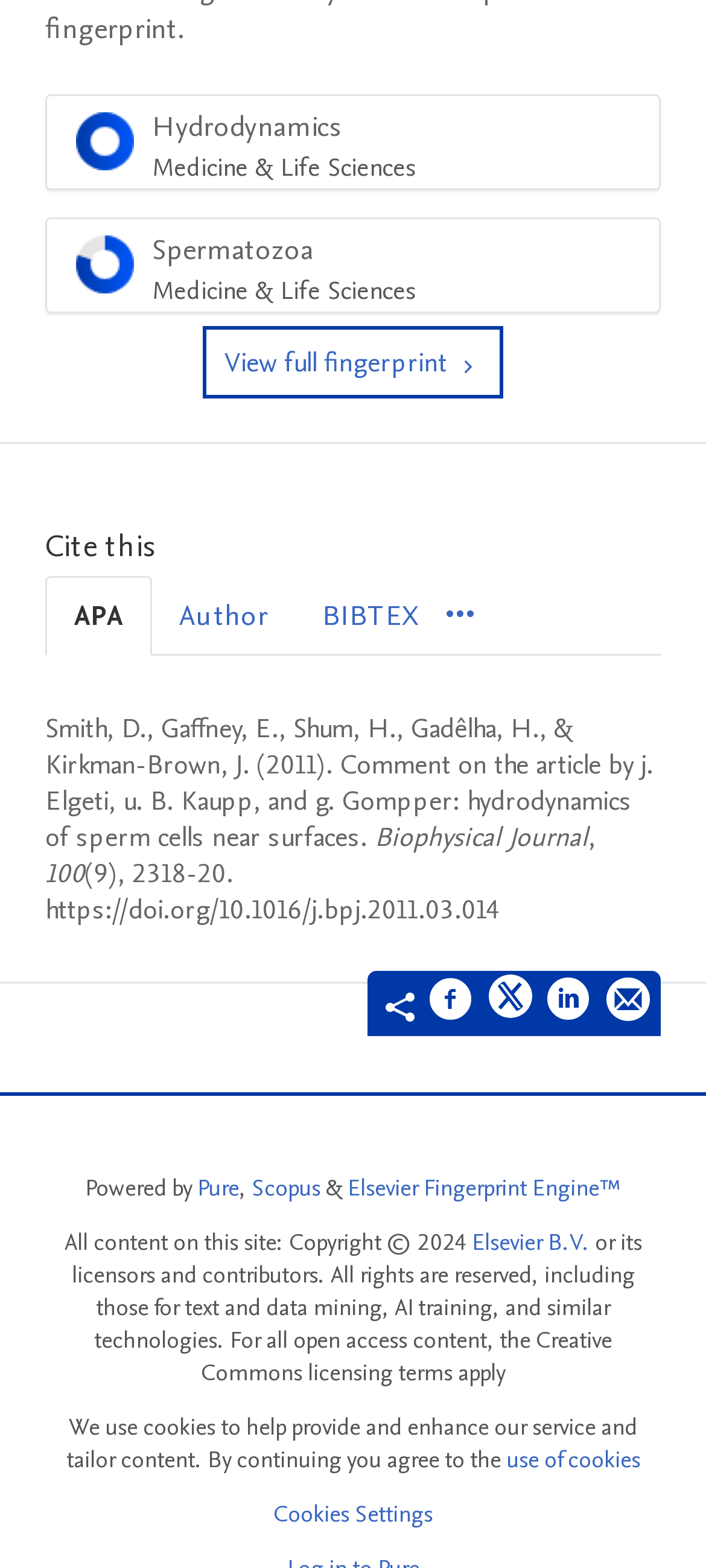Please indicate the bounding box coordinates for the clickable area to complete the following task: "View article on Scopus". The coordinates should be specified as four float numbers between 0 and 1, i.e., [left, top, right, bottom].

[0.356, 0.747, 0.454, 0.768]